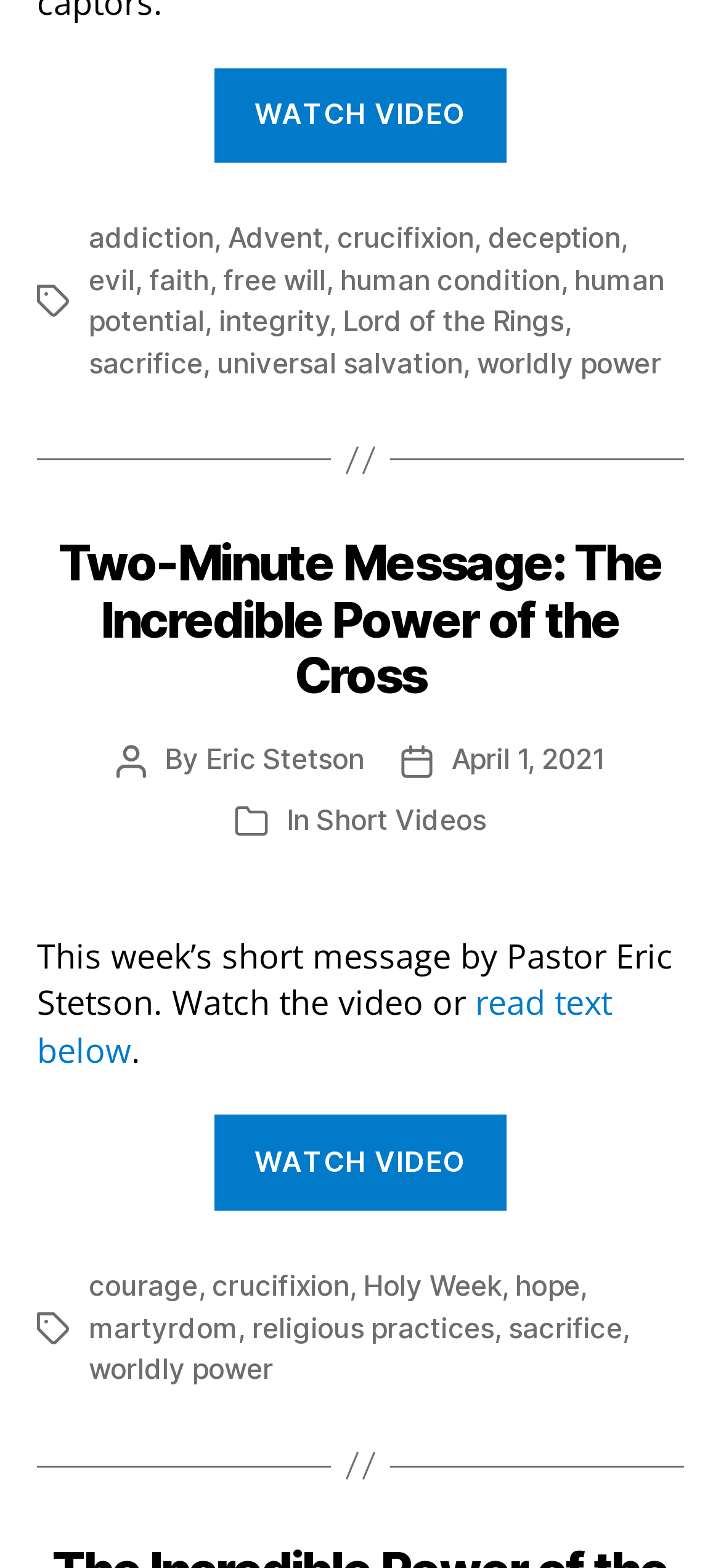What is the title of the two-minute message?
Examine the screenshot and reply with a single word or phrase.

The Incredible Power of the Cross